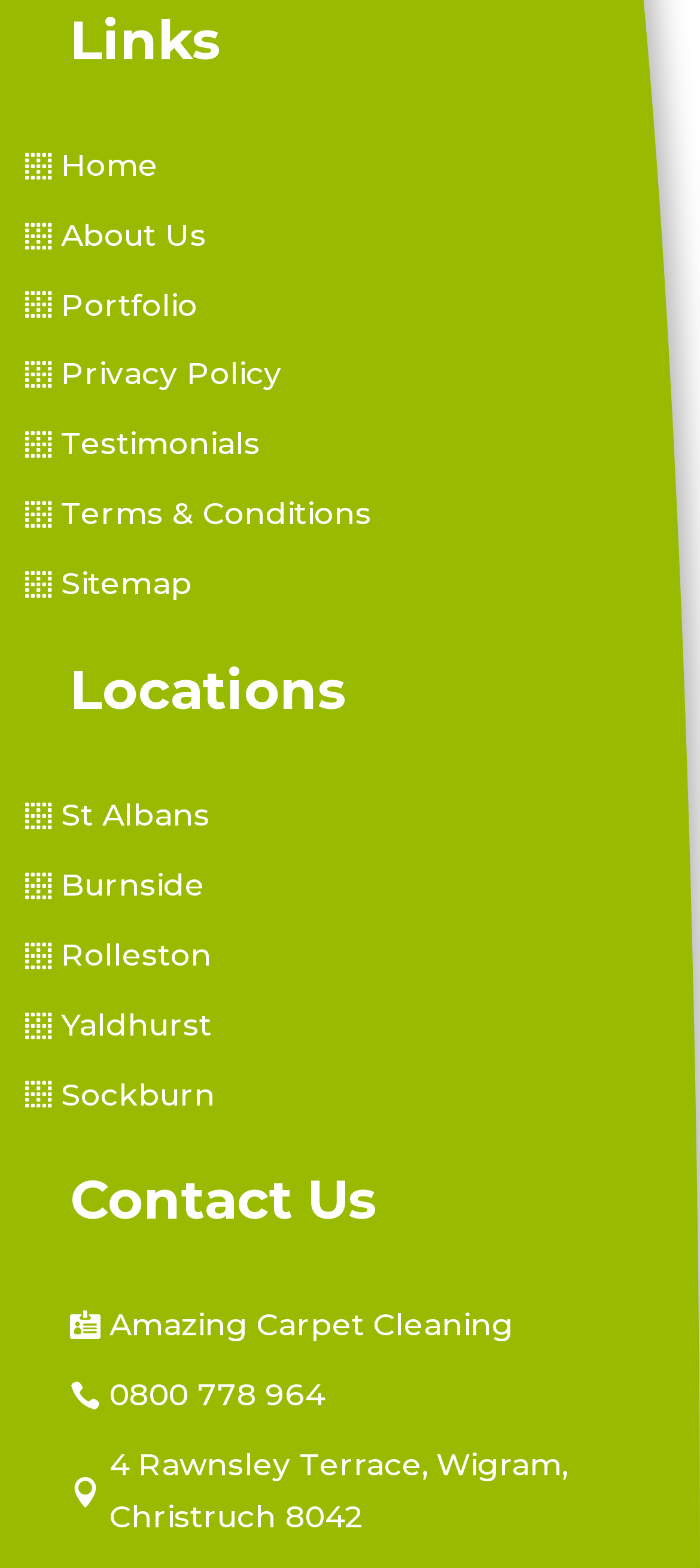Please pinpoint the bounding box coordinates for the region I should click to adhere to this instruction: "go to home page".

[0.036, 0.089, 0.226, 0.122]